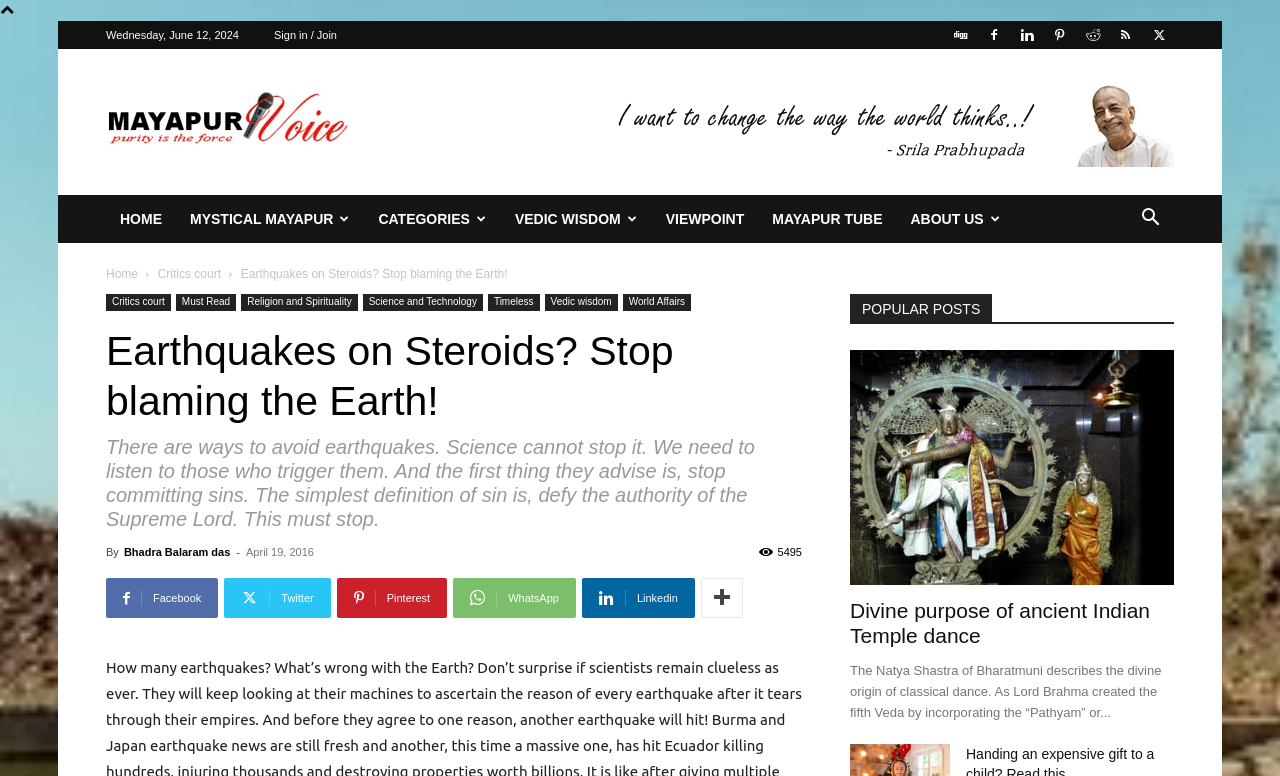Determine the bounding box of the UI component based on this description: "Mystical Mayapur". The bounding box coordinates should be four float values between 0 and 1, i.e., [left, top, right, bottom].

[0.138, 0.251, 0.285, 0.313]